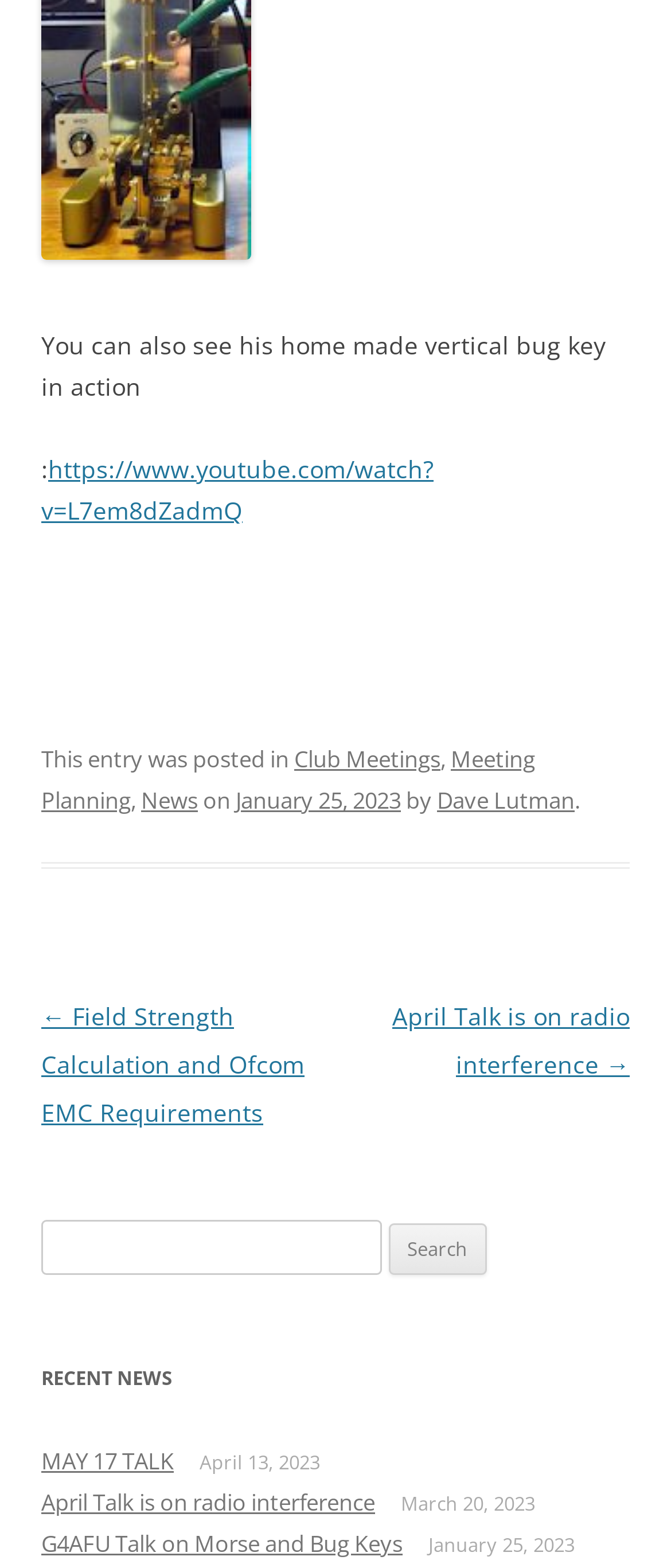What is the date of the post?
Using the picture, provide a one-word or short phrase answer.

January 25, 2023